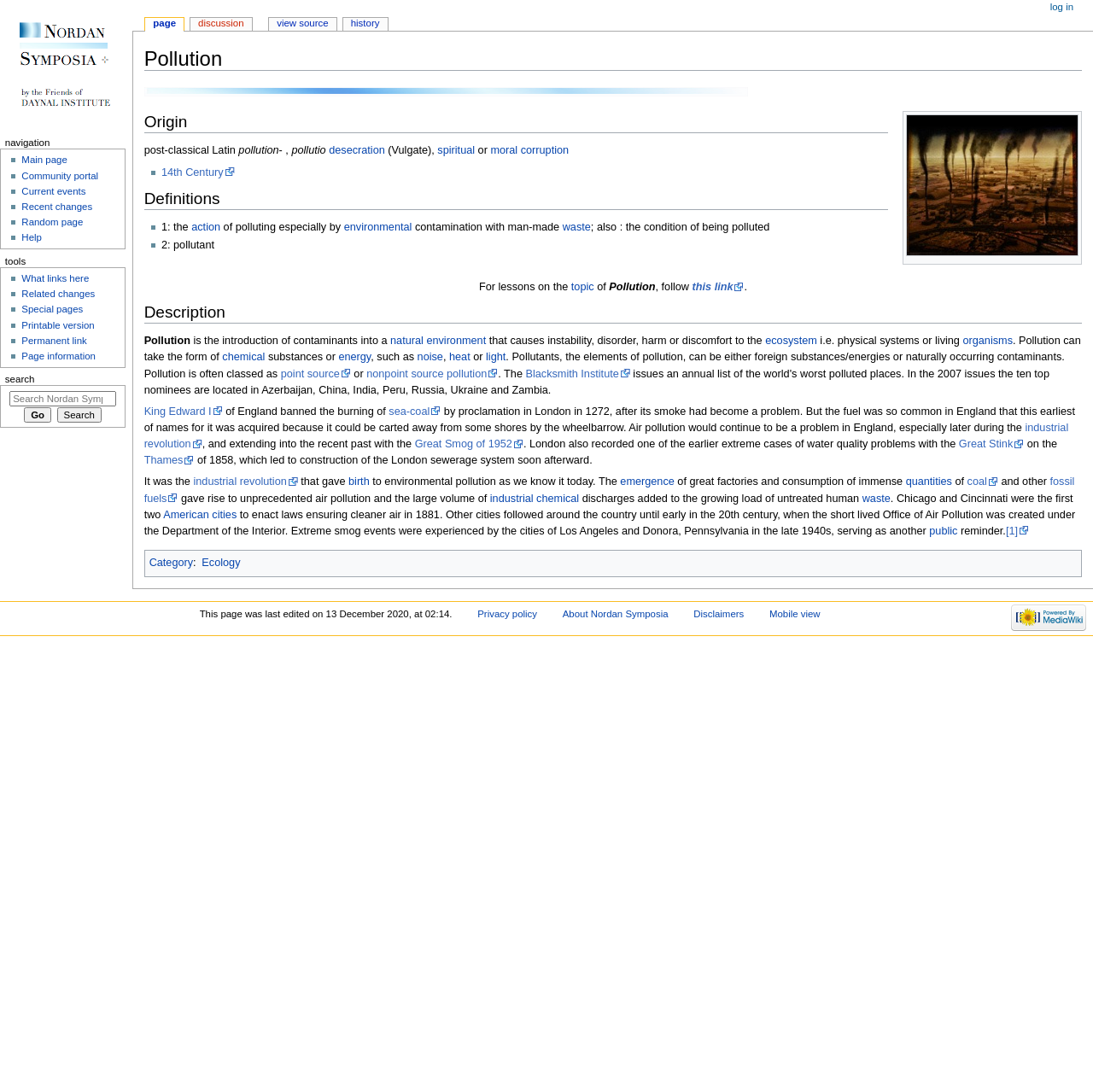Answer the question below with a single word or a brief phrase: 
What is the first definition of pollution provided on this webpage?

Action of polluting